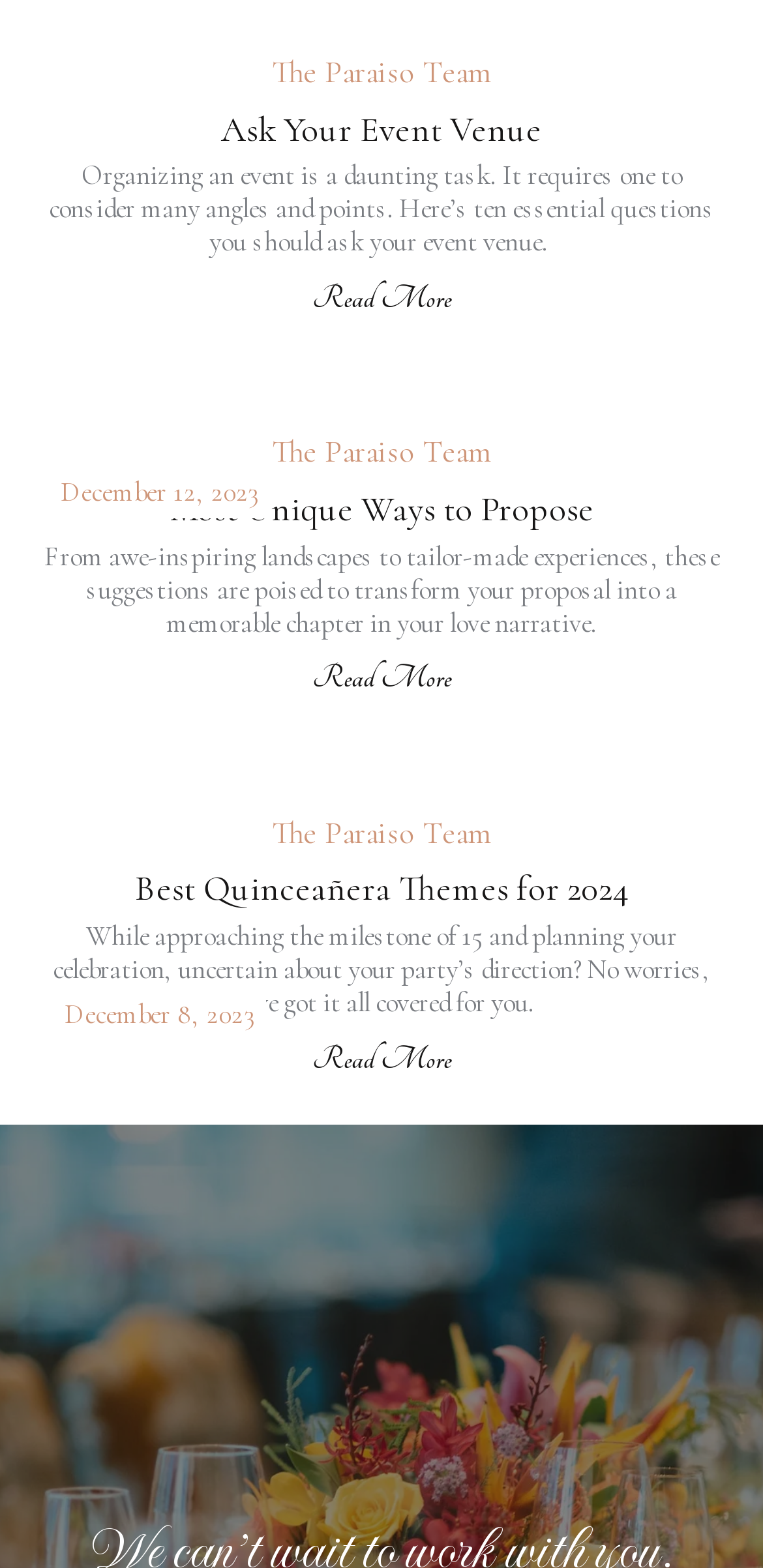What is the topic of the second article?
Please utilize the information in the image to give a detailed response to the question.

I read the text associated with the second article, which mentions 'awe-inspiring landscapes to tailor-made experiences' and 'proposal into a memorable chapter in your love narrative'. This suggests that the topic of the second article is proposal ideas.